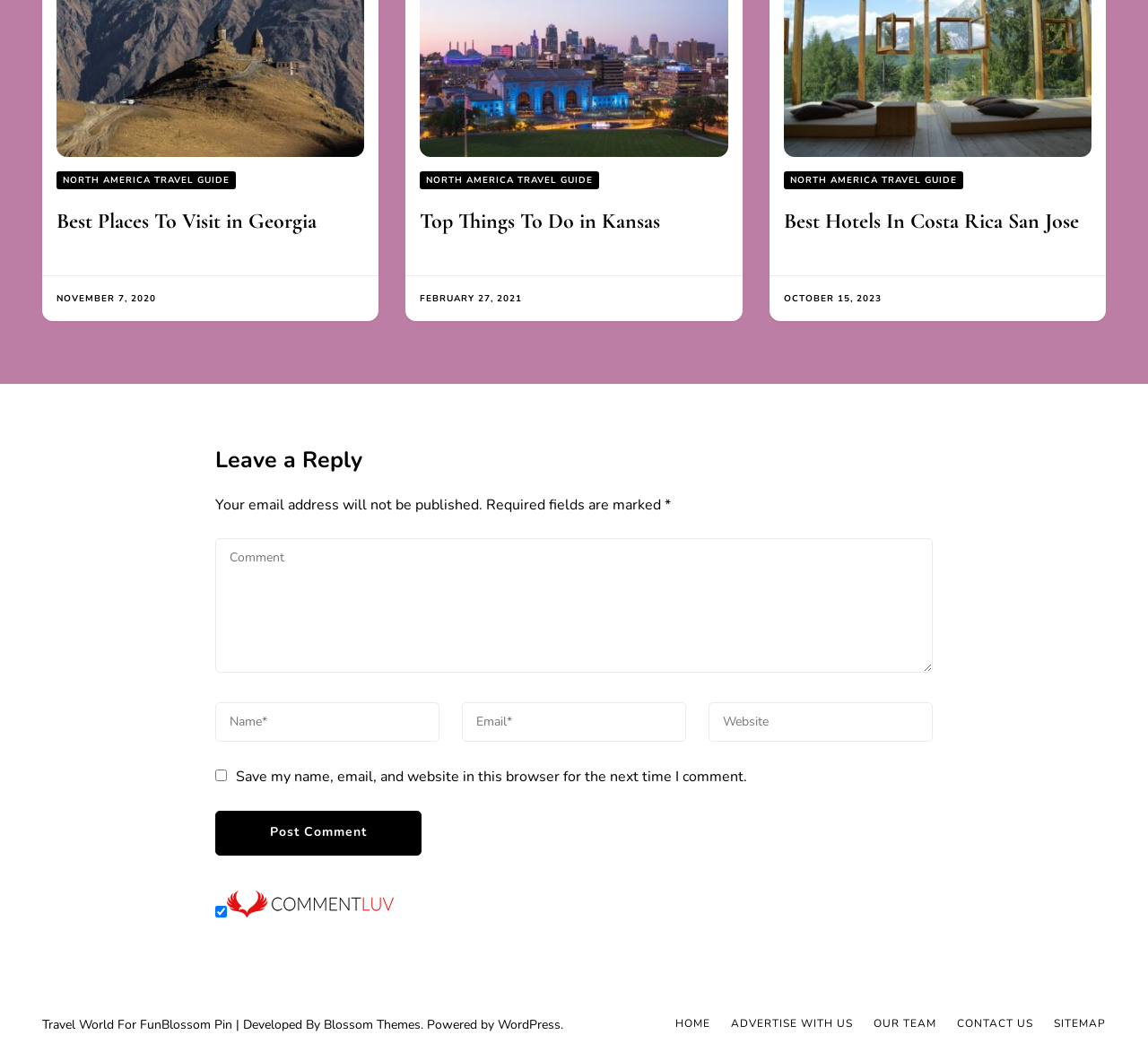Please identify the bounding box coordinates of the area I need to click to accomplish the following instruction: "Enter a comment in the 'Comment' textbox".

[0.188, 0.507, 0.812, 0.634]